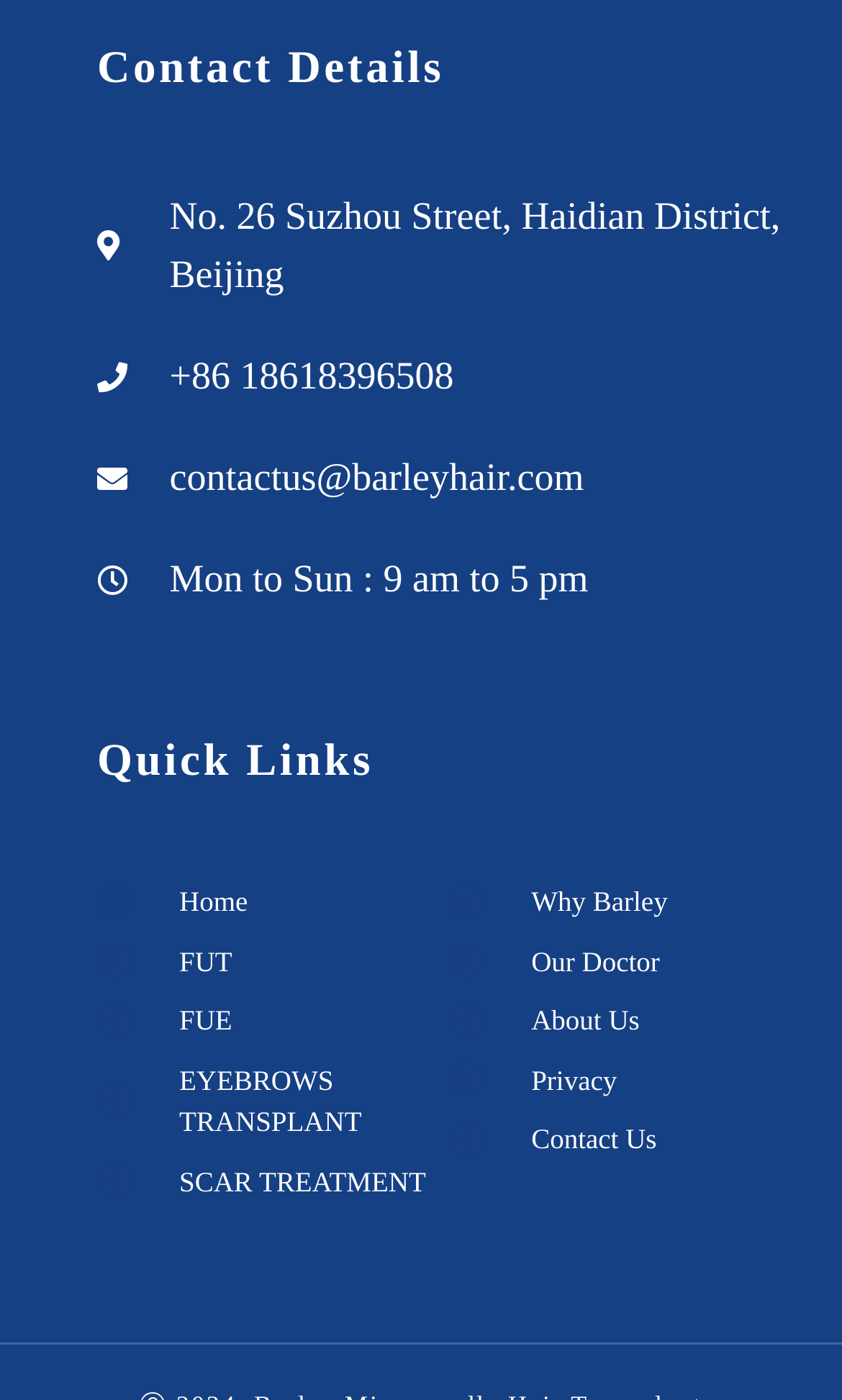Extract the bounding box coordinates for the UI element described by the text: "About Us". The coordinates should be in the form of [left, top, right, bottom] with values between 0 and 1.

[0.533, 0.714, 0.952, 0.744]